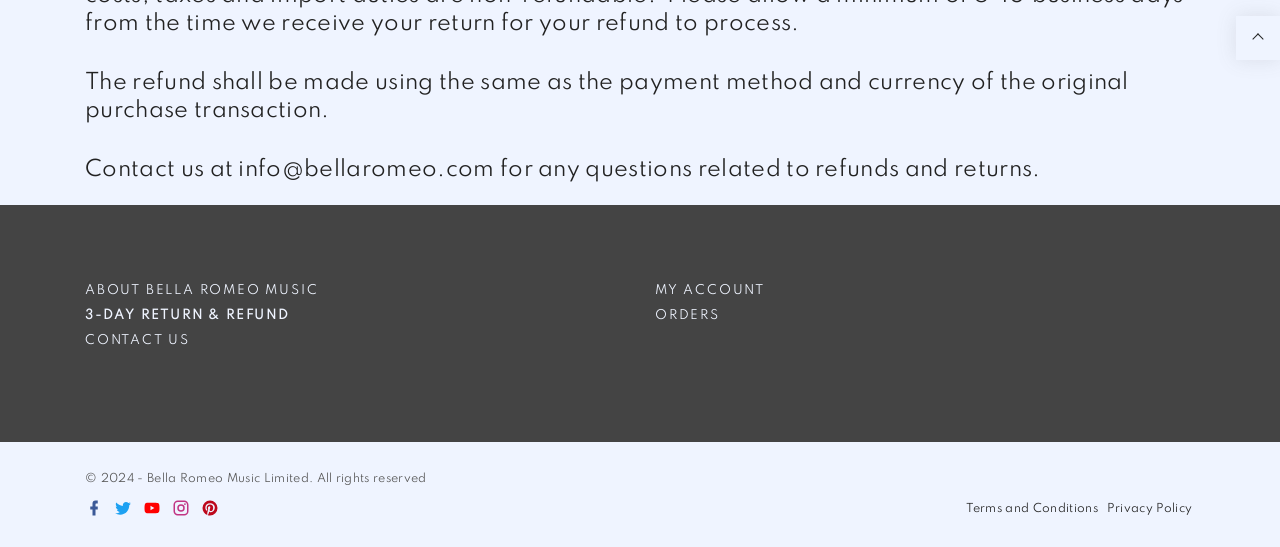Find the bounding box coordinates of the UI element according to this description: "Terms and Conditions".

[0.754, 0.92, 0.858, 0.942]